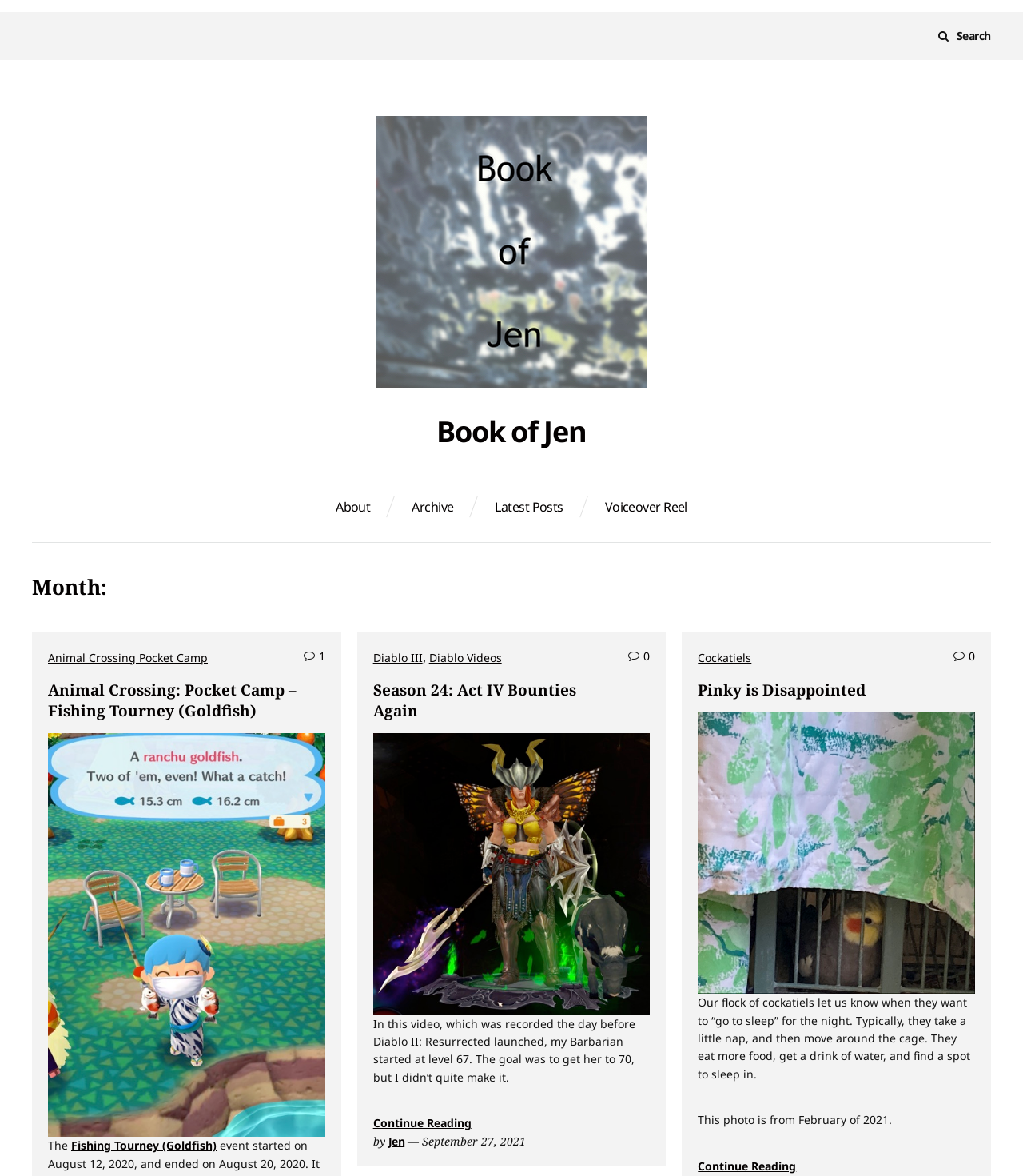Determine the bounding box for the UI element as described: "Pinky is Disappointed". The coordinates should be represented as four float numbers between 0 and 1, formatted as [left, top, right, bottom].

[0.682, 0.578, 0.846, 0.596]